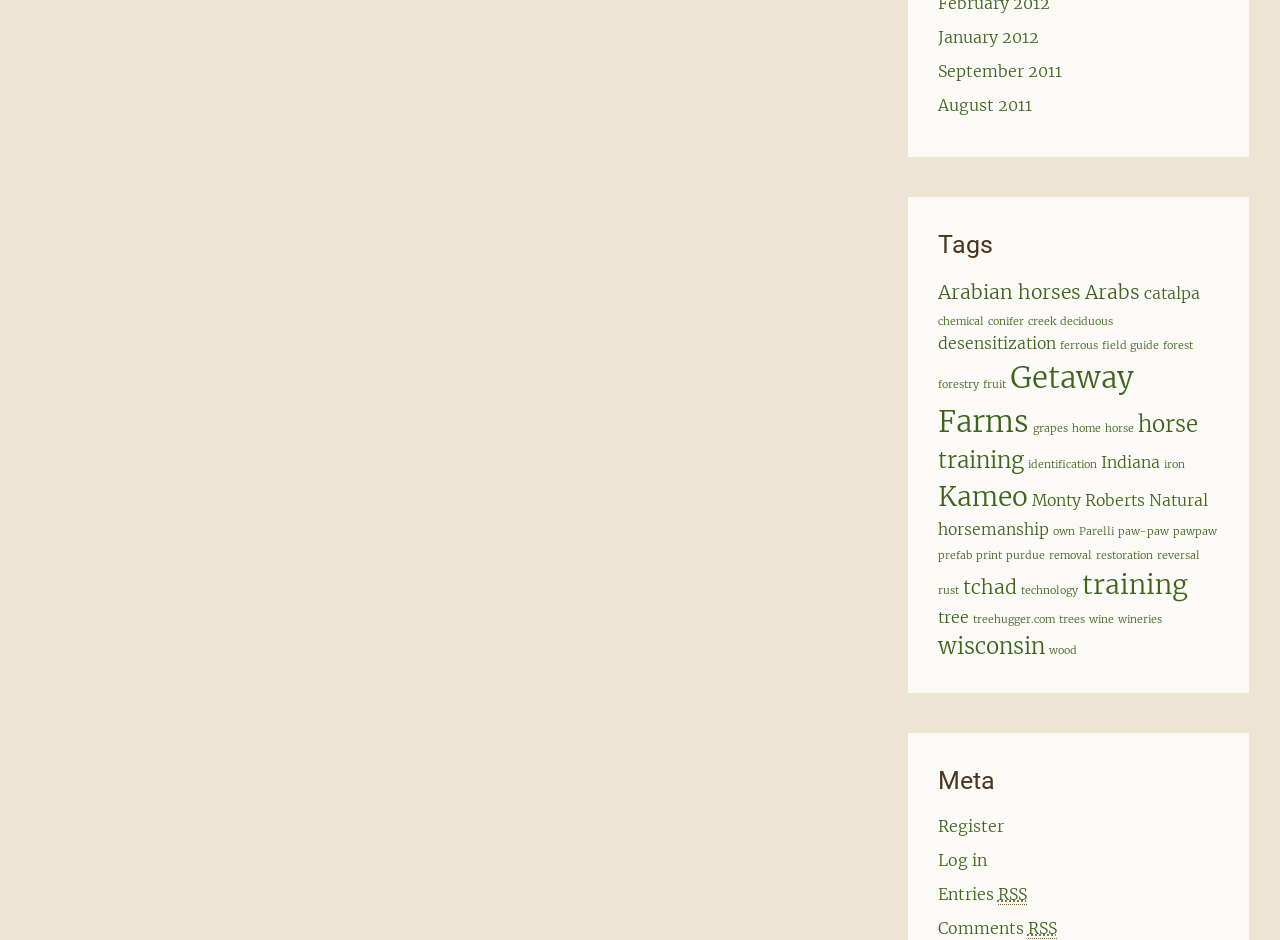How many links are there under the 'Meta' heading?
Please provide a comprehensive answer based on the information in the image.

I counted the number of links under the 'Meta' heading, and there are 4 links listed, including 'Register', 'Log in', 'Entries RSS', and 'Comments RSS'.